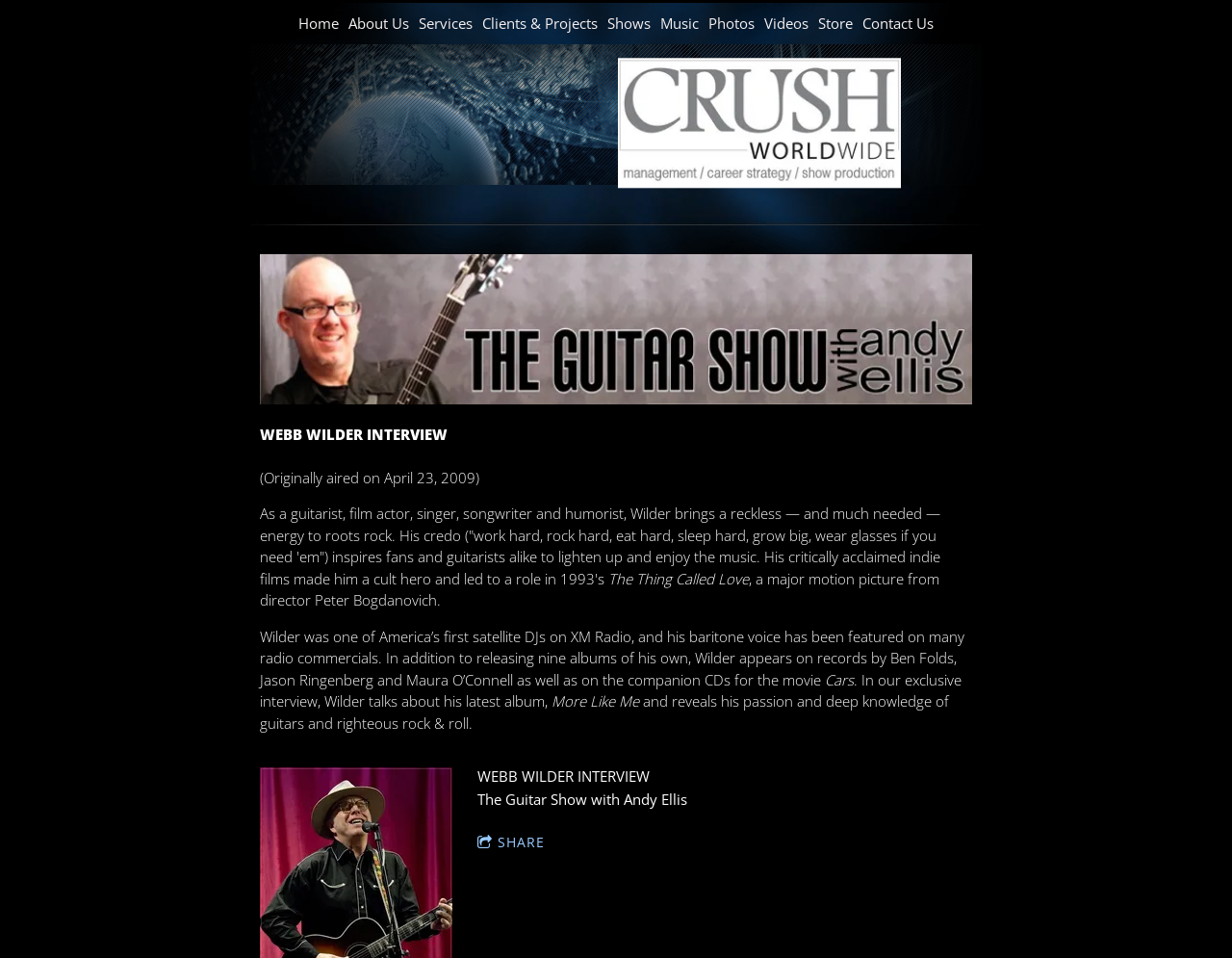Using the element description: "Clients & Projects", determine the bounding box coordinates for the specified UI element. The coordinates should be four float numbers between 0 and 1, [left, top, right, bottom].

[0.391, 0.013, 0.485, 0.036]